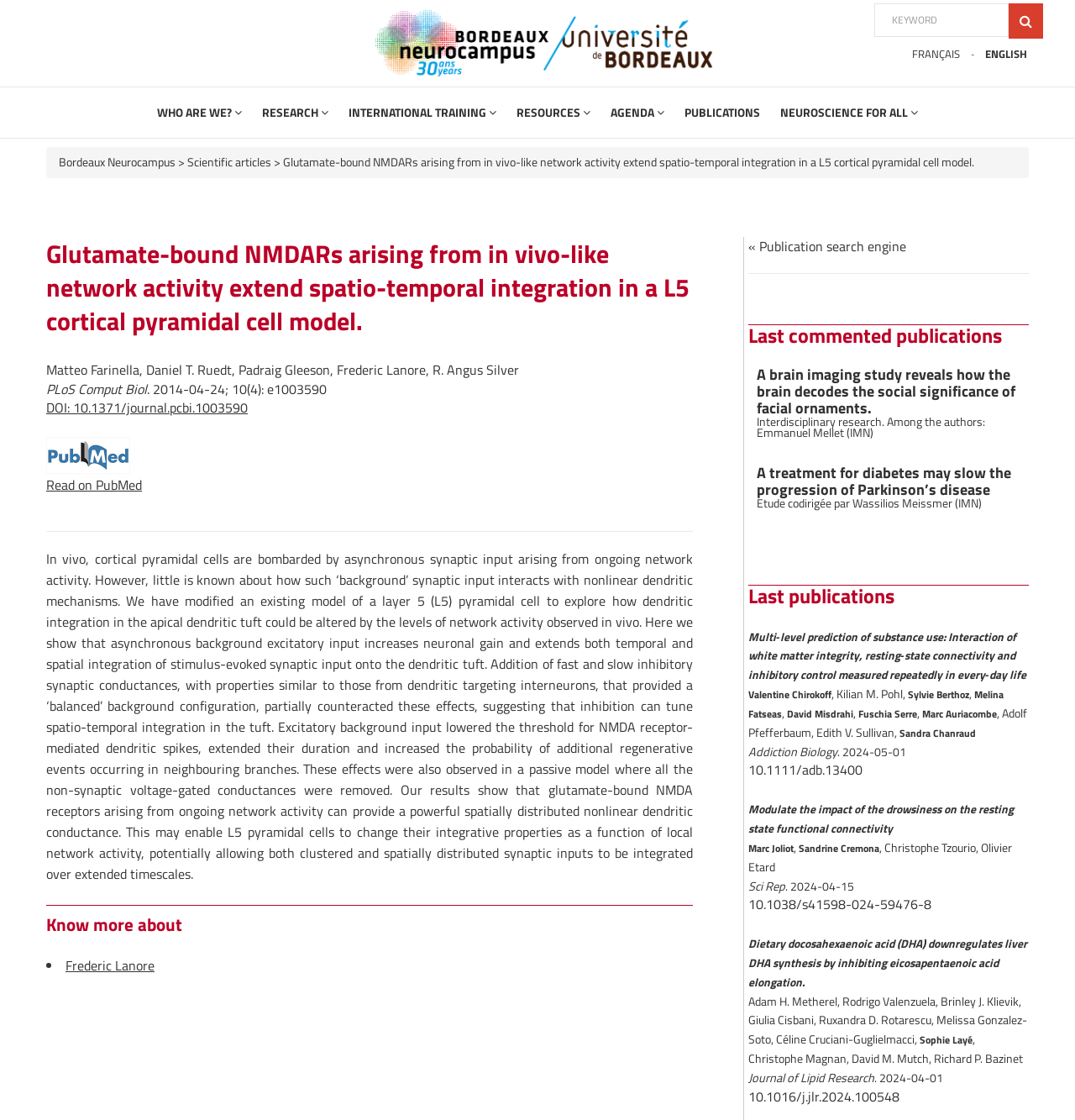Please locate the UI element described by "« Publication search engine" and provide its bounding box coordinates.

[0.696, 0.211, 0.843, 0.229]